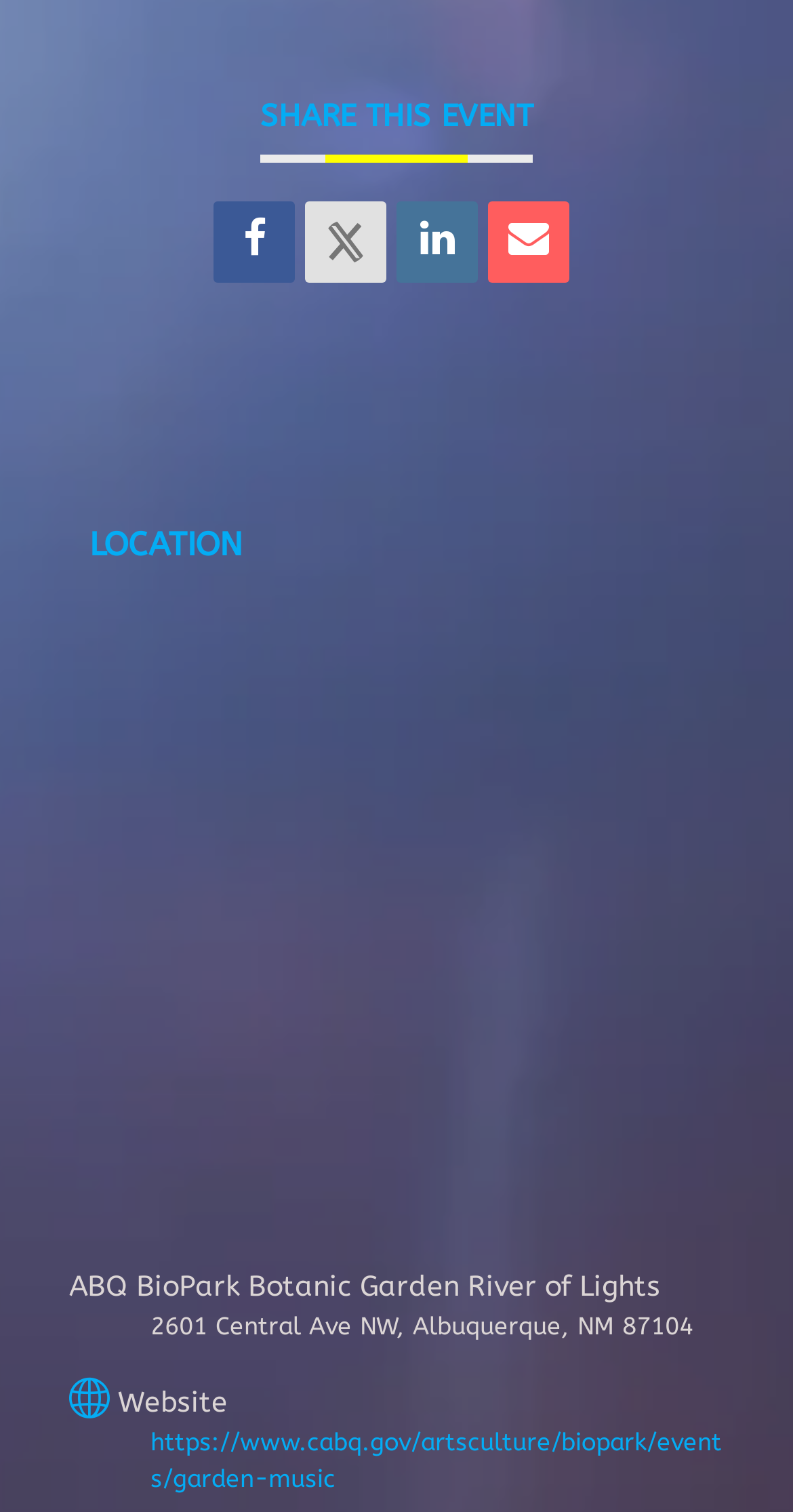Using the provided element description, identify the bounding box coordinates as (top-left x, top-left y, bottom-right x, bottom-right y). Ensure all values are between 0 and 1. Description: title="Share on Facebook"

[0.269, 0.133, 0.372, 0.186]